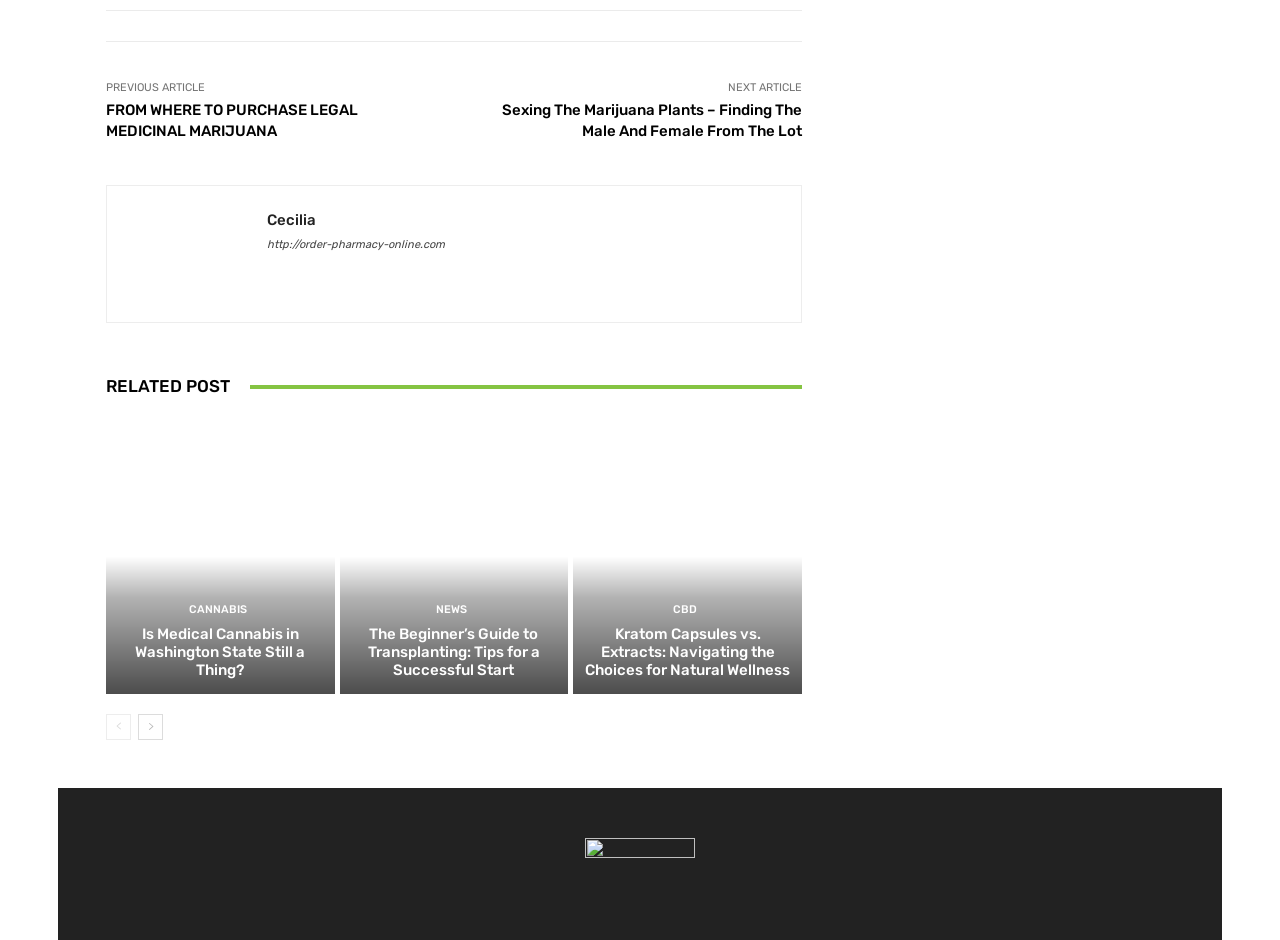What are the categories of articles on this webpage? Look at the image and give a one-word or short phrase answer.

CANNABIS, NEWS, CBD